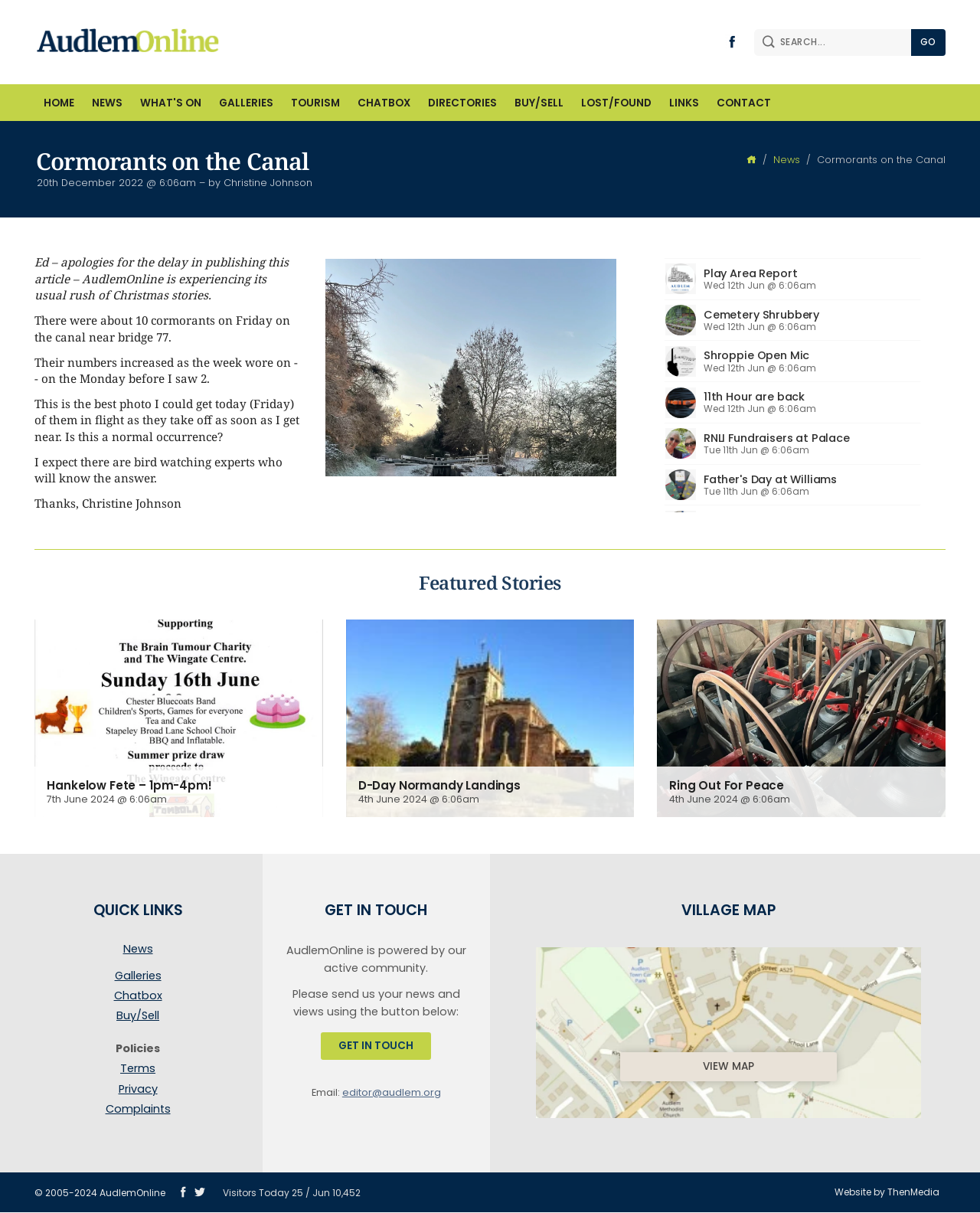What is the name of the website?
Craft a detailed and extensive response to the question.

I determined the answer by looking at the logo link at the top left corner of the webpage, which says 'AudlemOnline Logo Link'.